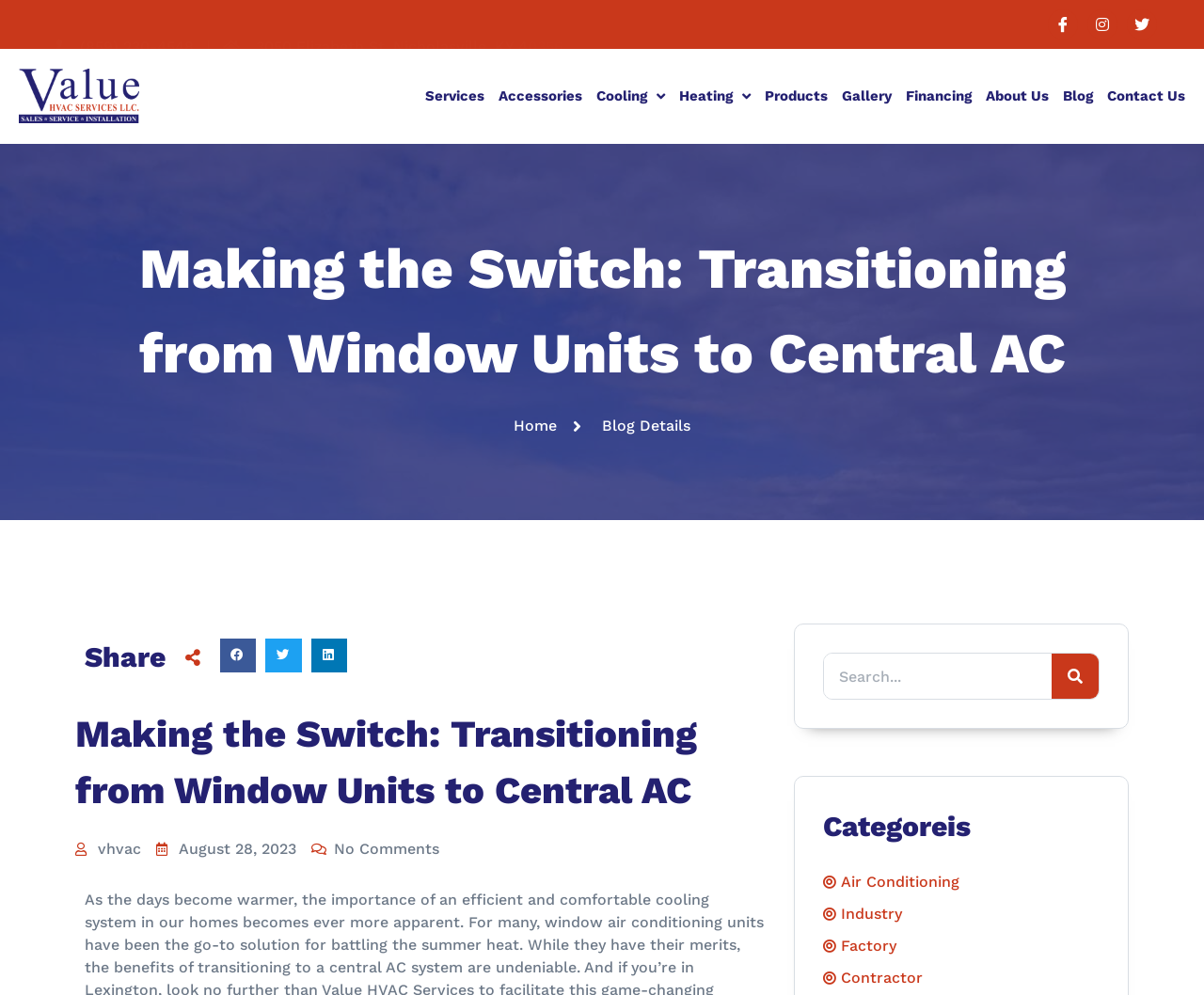Determine the bounding box coordinates of the clickable region to execute the instruction: "Search for a keyword". The coordinates should be four float numbers between 0 and 1, denoted as [left, top, right, bottom].

None